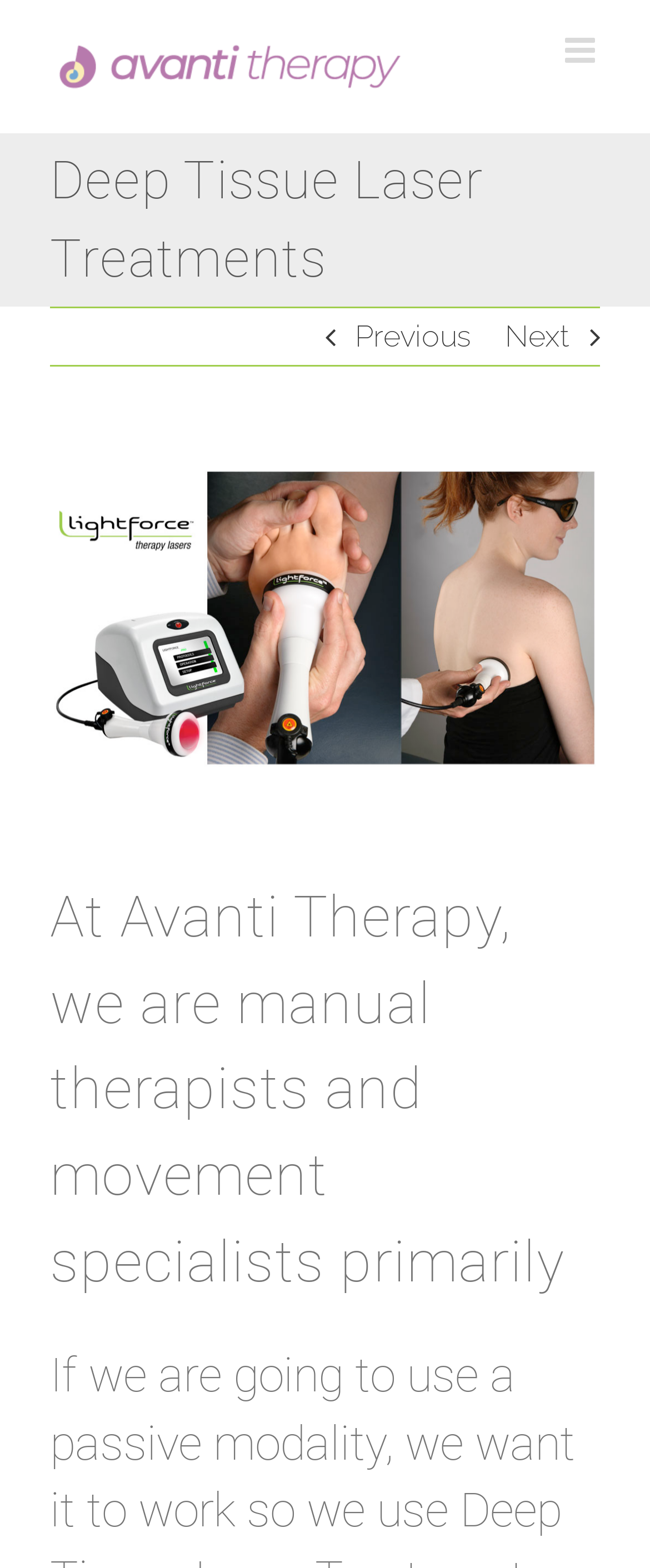Give a short answer using one word or phrase for the question:
How many links are in the page title bar?

3